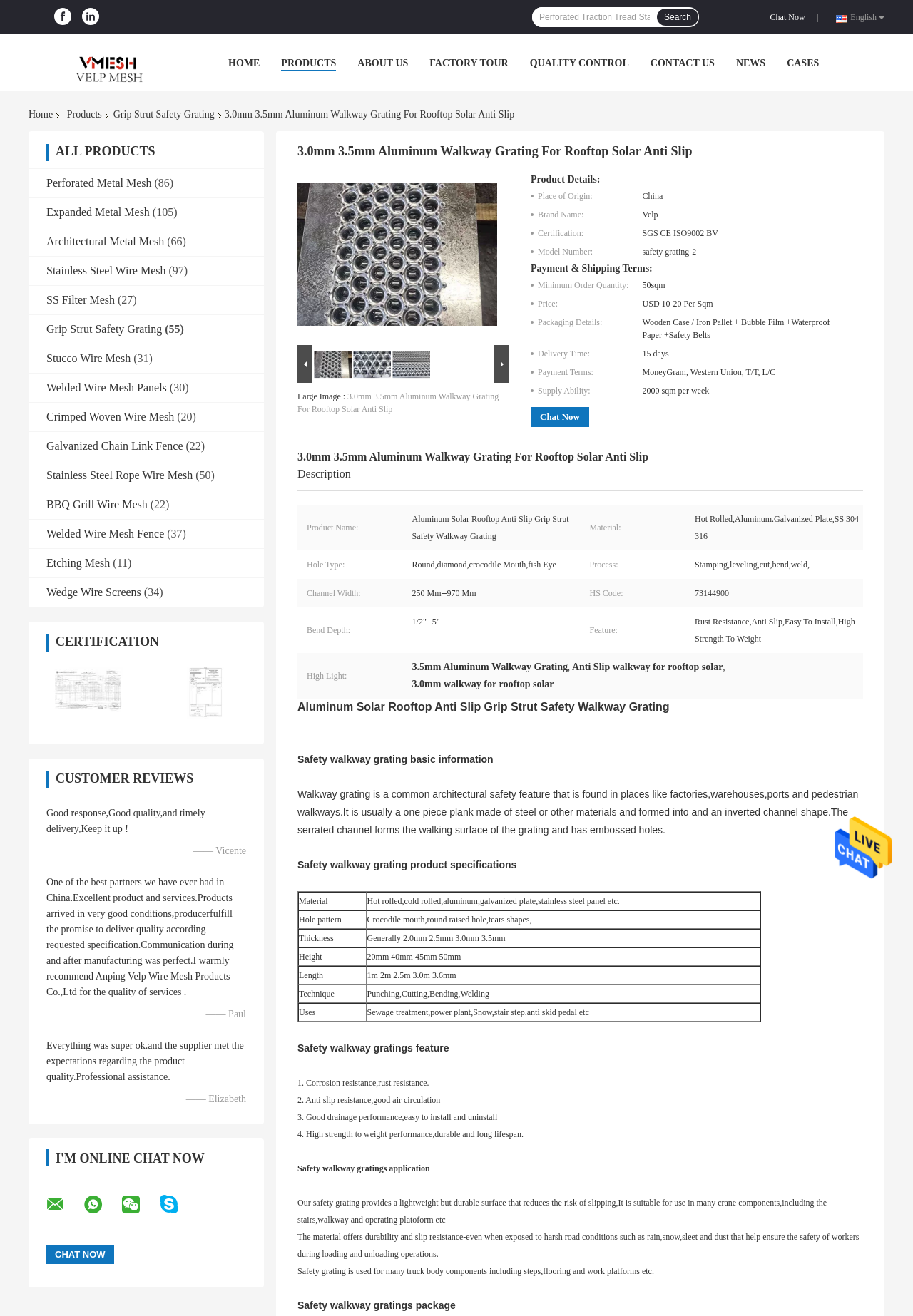Please provide a brief answer to the question using only one word or phrase: 
How many product categories are there?

12